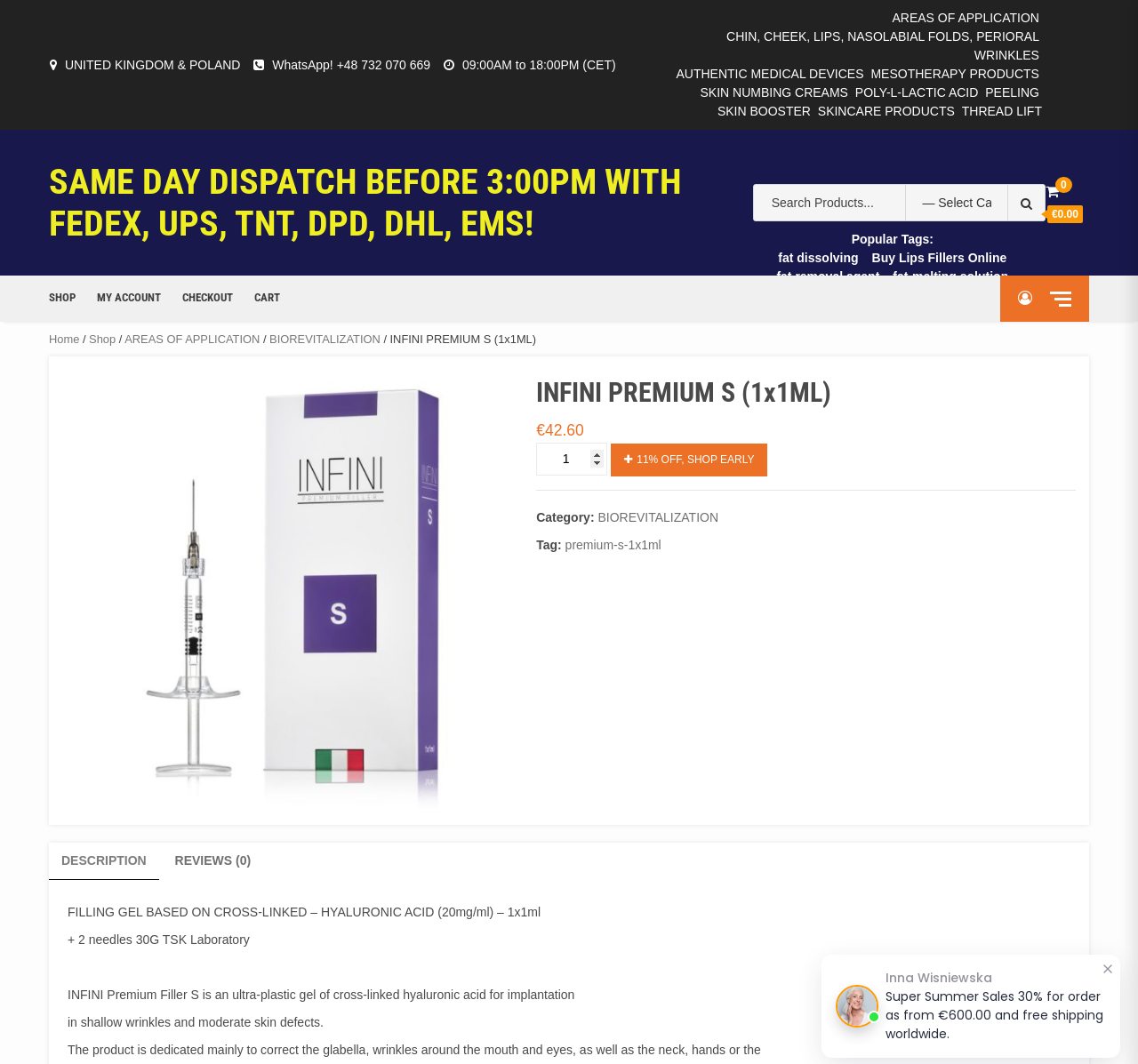What is the category of the product?
Answer the question with a thorough and detailed explanation.

The category of the product can be found in a link element below the product name, which is 'BIOREVITALIZATION'.